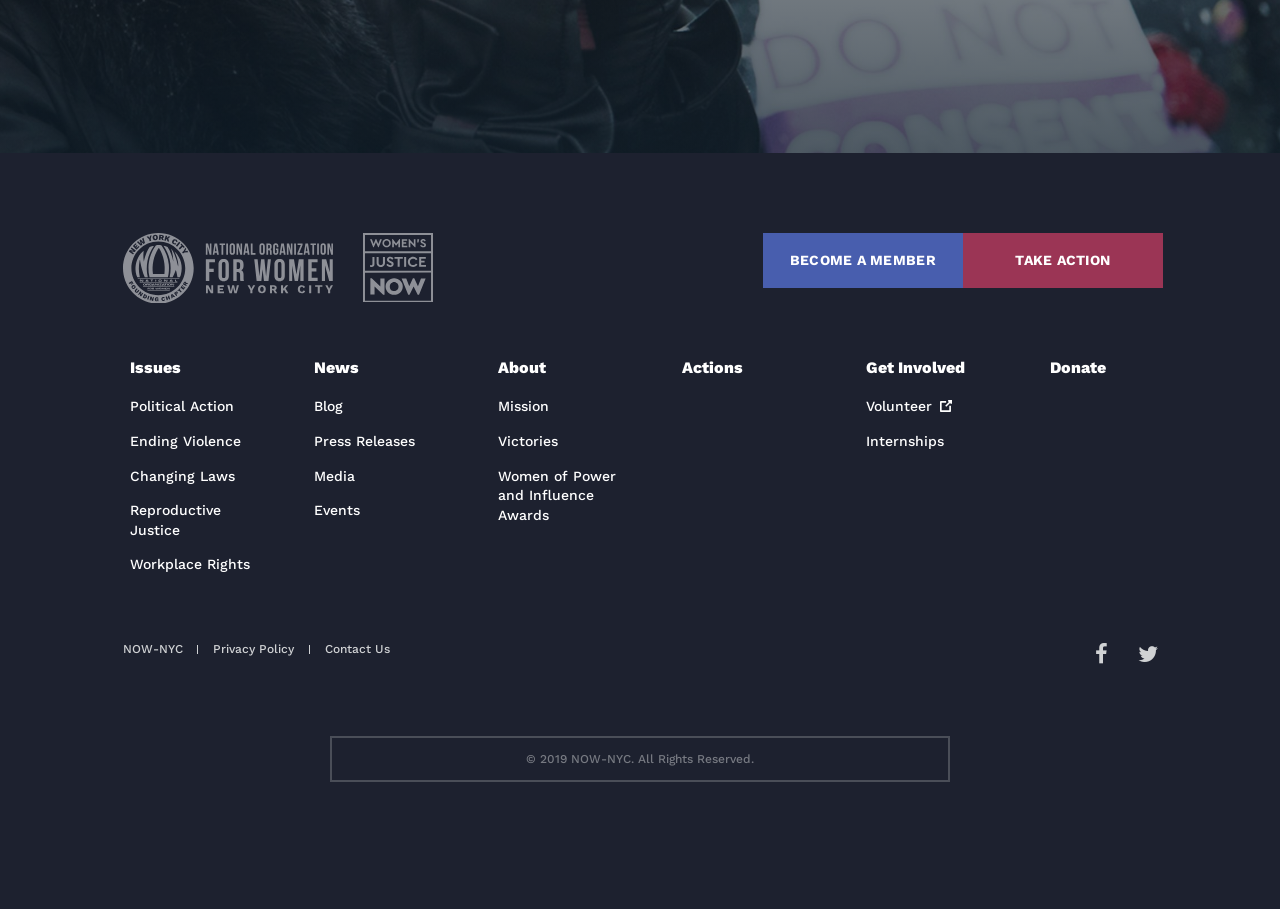Refer to the image and provide an in-depth answer to the question: 
What are the issues that the organization is focused on?

The issues that the organization is focused on are listed on the left side of the webpage, including 'Political Action', 'Ending Violence', 'Changing Laws', 'Reproductive Justice', and 'Workplace Rights', with bounding box coordinates of [0.101, 0.46, 0.211, 0.481], [0.101, 0.498, 0.211, 0.519], [0.101, 0.536, 0.211, 0.557], [0.101, 0.574, 0.211, 0.617], and [0.101, 0.634, 0.211, 0.655] respectively.